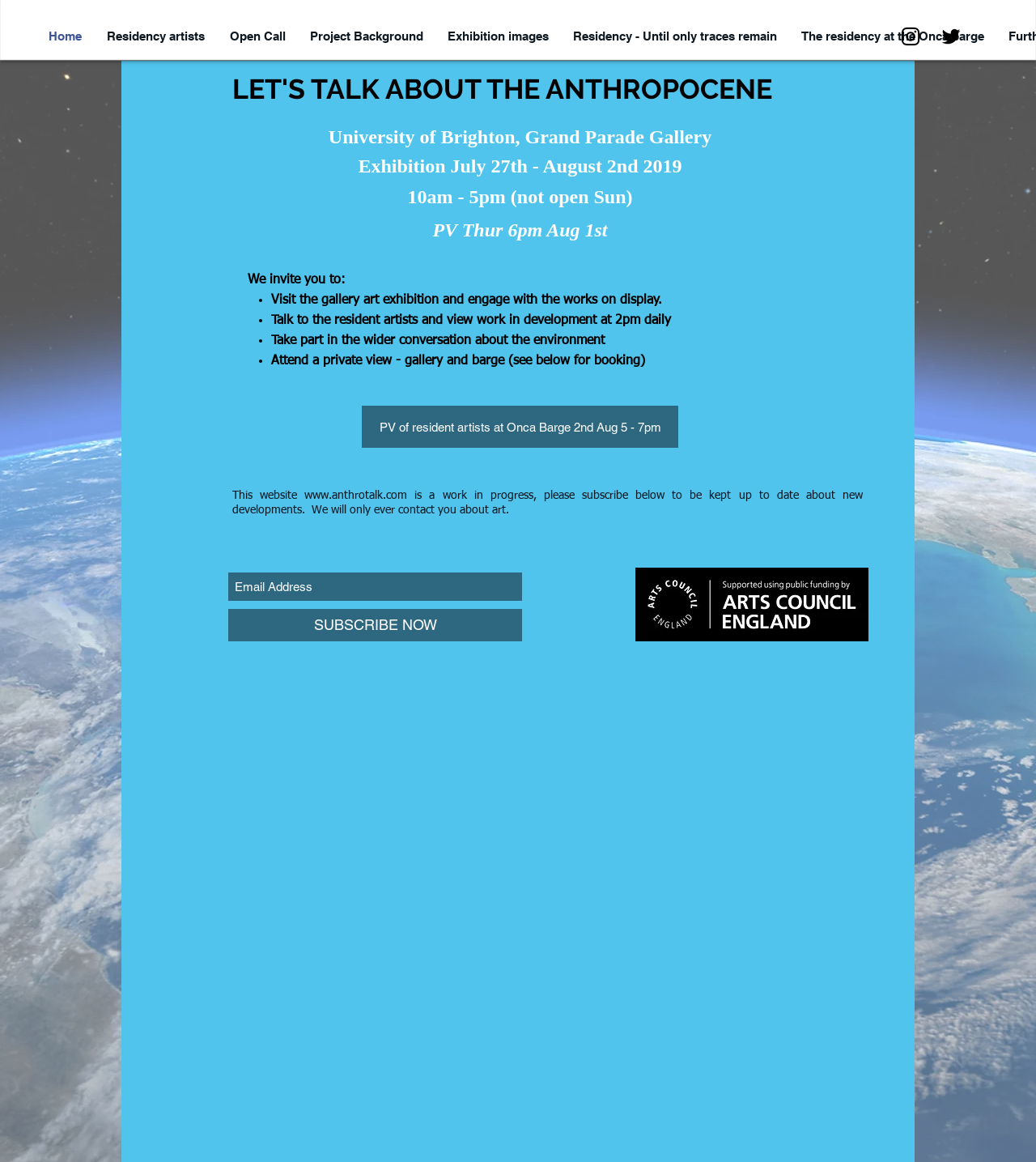Please specify the bounding box coordinates of the clickable section necessary to execute the following command: "Subscribe to the newsletter".

[0.22, 0.524, 0.504, 0.552]